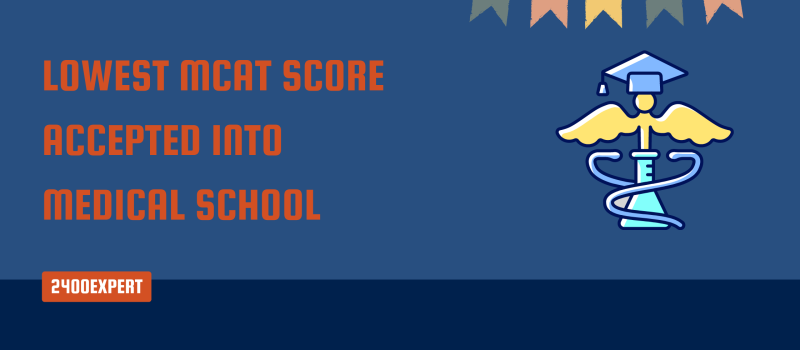What symbol is intertwined with a graduation cap?
From the image, respond with a single word or phrase.

caduceus